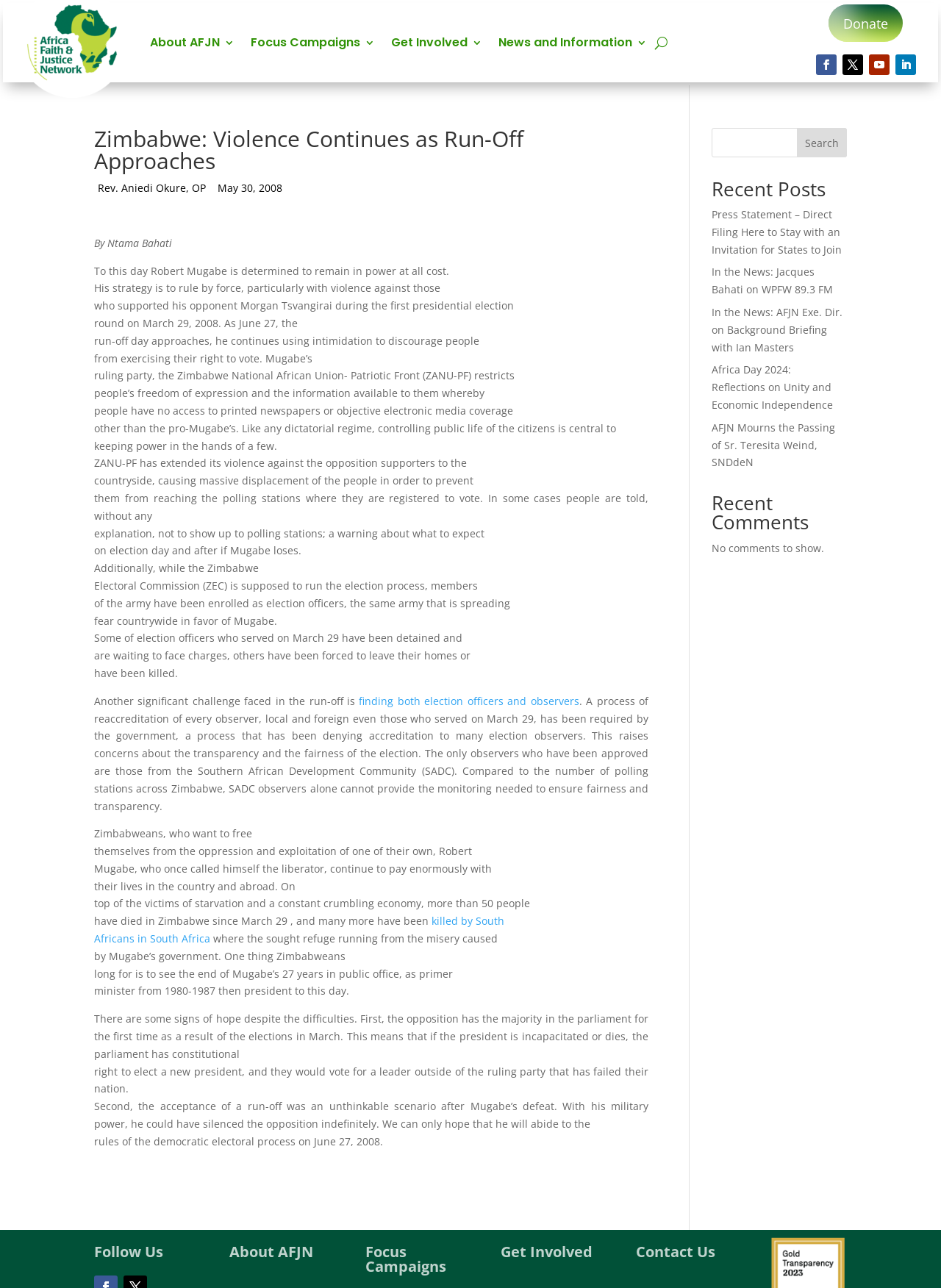Calculate the bounding box coordinates of the UI element given the description: "Follow".

[0.924, 0.043, 0.946, 0.059]